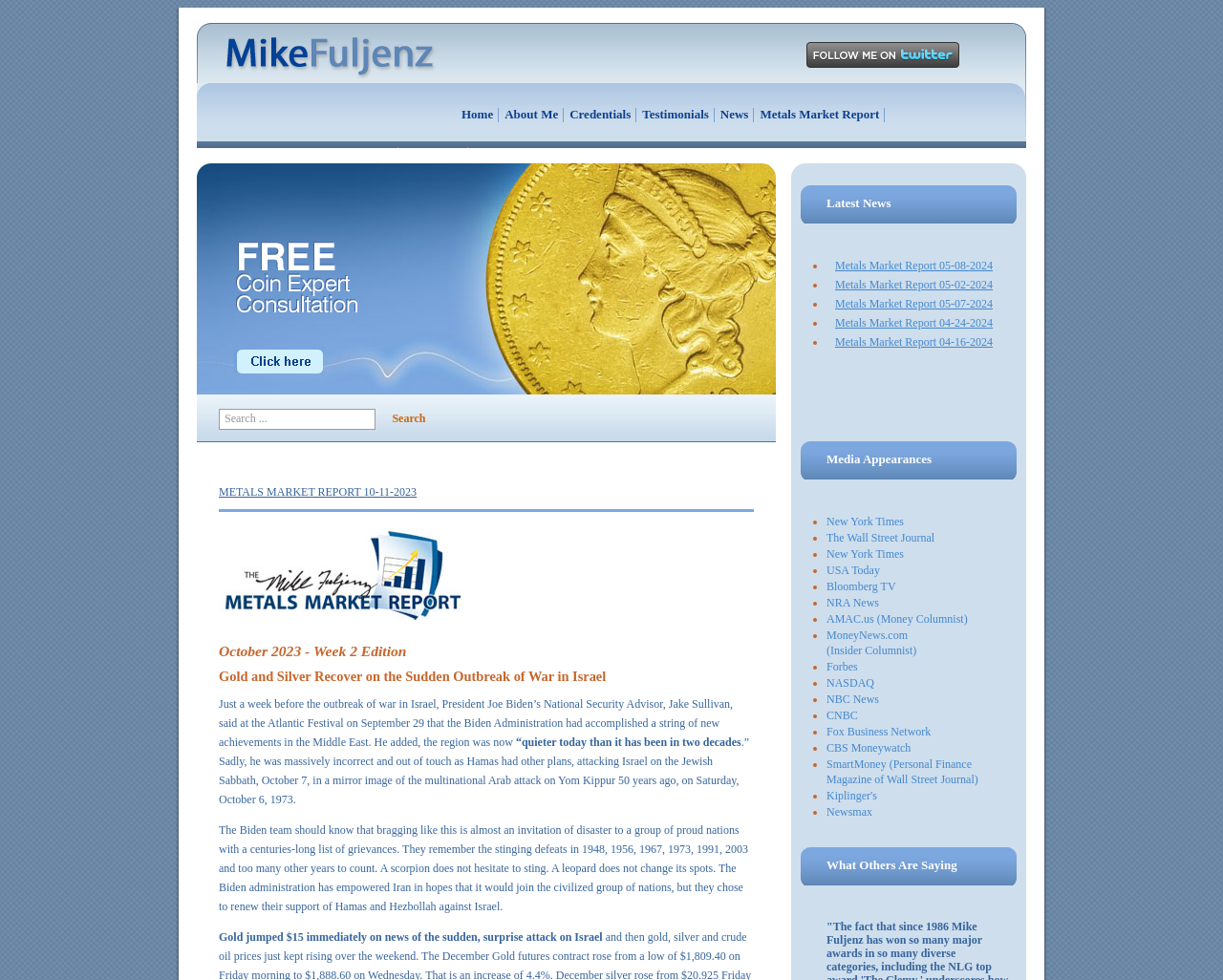Determine the bounding box coordinates of the clickable region to carry out the instruction: "Follow Mike Fuljenz on Twitter".

[0.659, 0.058, 0.784, 0.072]